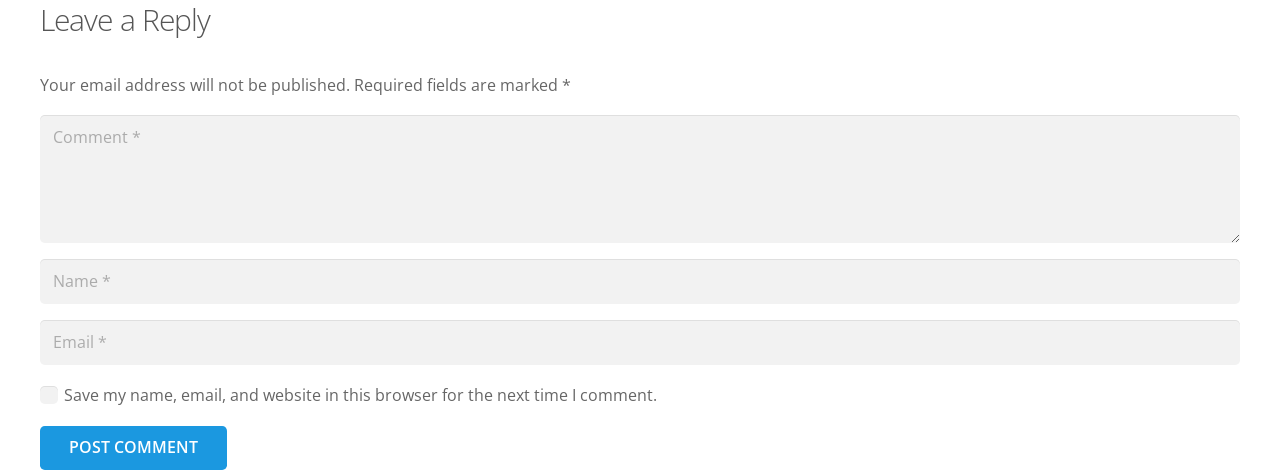Identify the bounding box for the UI element described as: "aria-label="Email" name="email" placeholder="Email *"". Ensure the coordinates are four float numbers between 0 and 1, formatted as [left, top, right, bottom].

[0.031, 0.681, 0.969, 0.776]